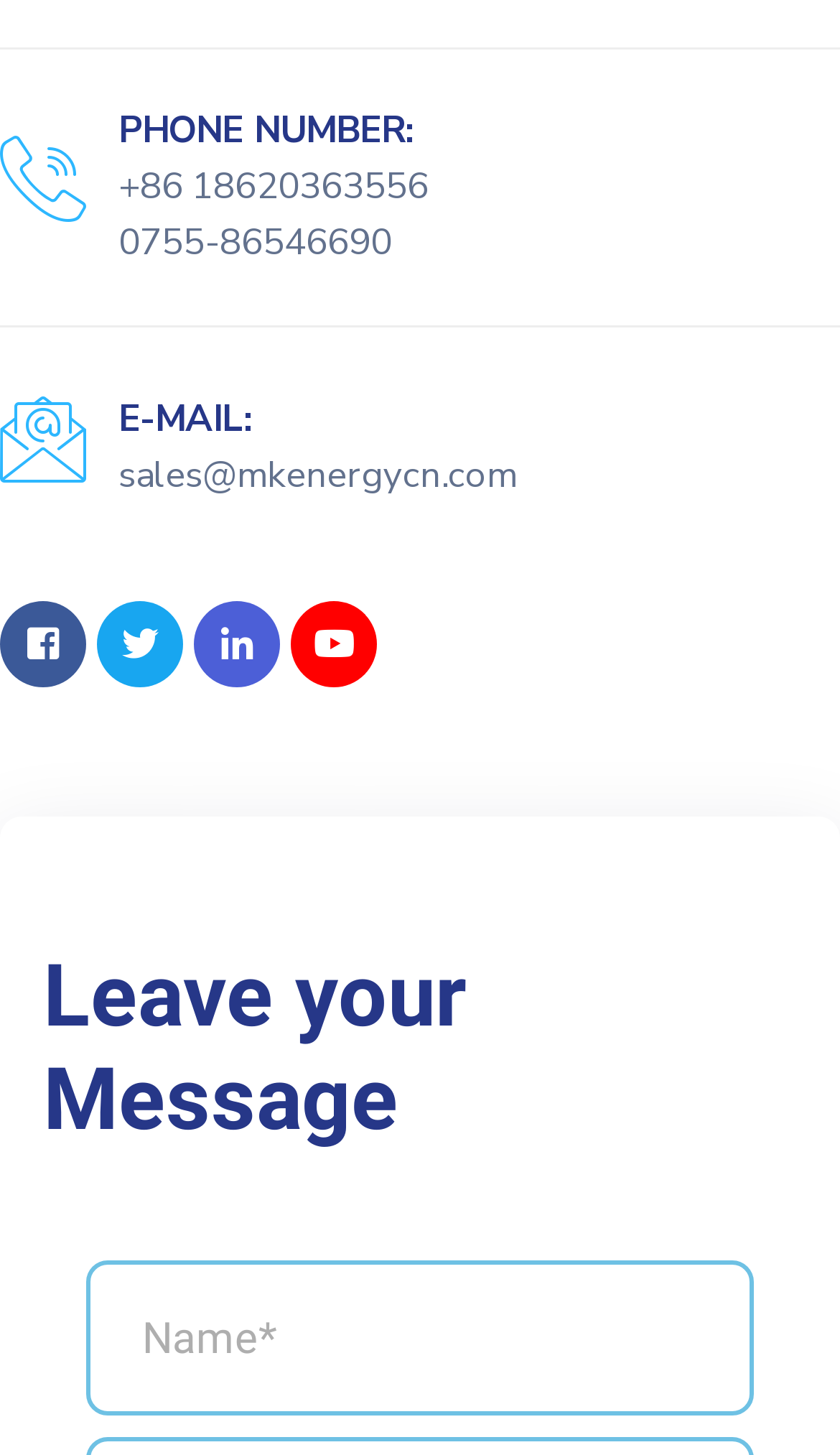What is the purpose of the textbox at the bottom of the webpage?
We need a detailed and meticulous answer to the question.

The textbox at the bottom of the webpage is labeled as 'Name*' and is required, indicating that it is used to enter the user's name, likely as part of a contact or message form.